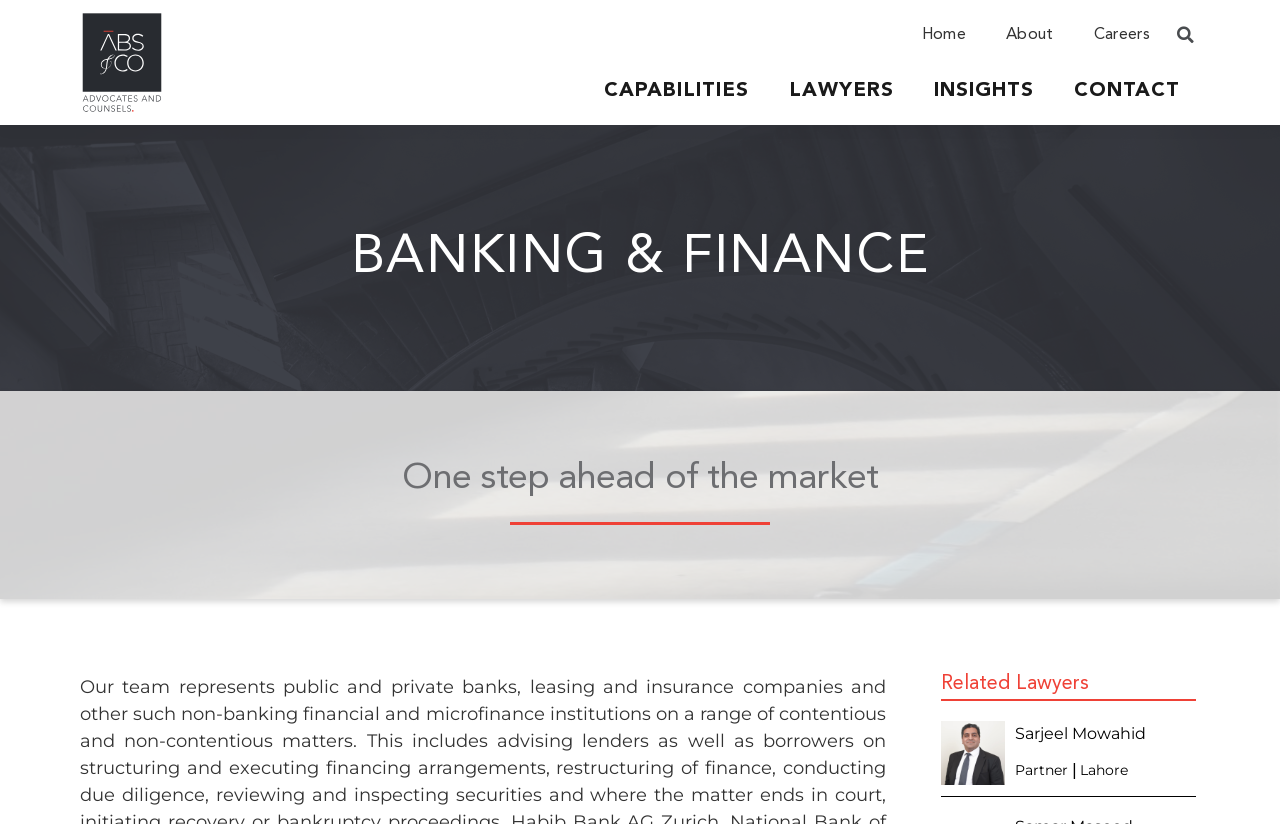Identify the bounding box coordinates of the element to click to follow this instruction: 'Search for something'. Ensure the coordinates are four float values between 0 and 1, provided as [left, top, right, bottom].

[0.914, 0.024, 0.938, 0.06]